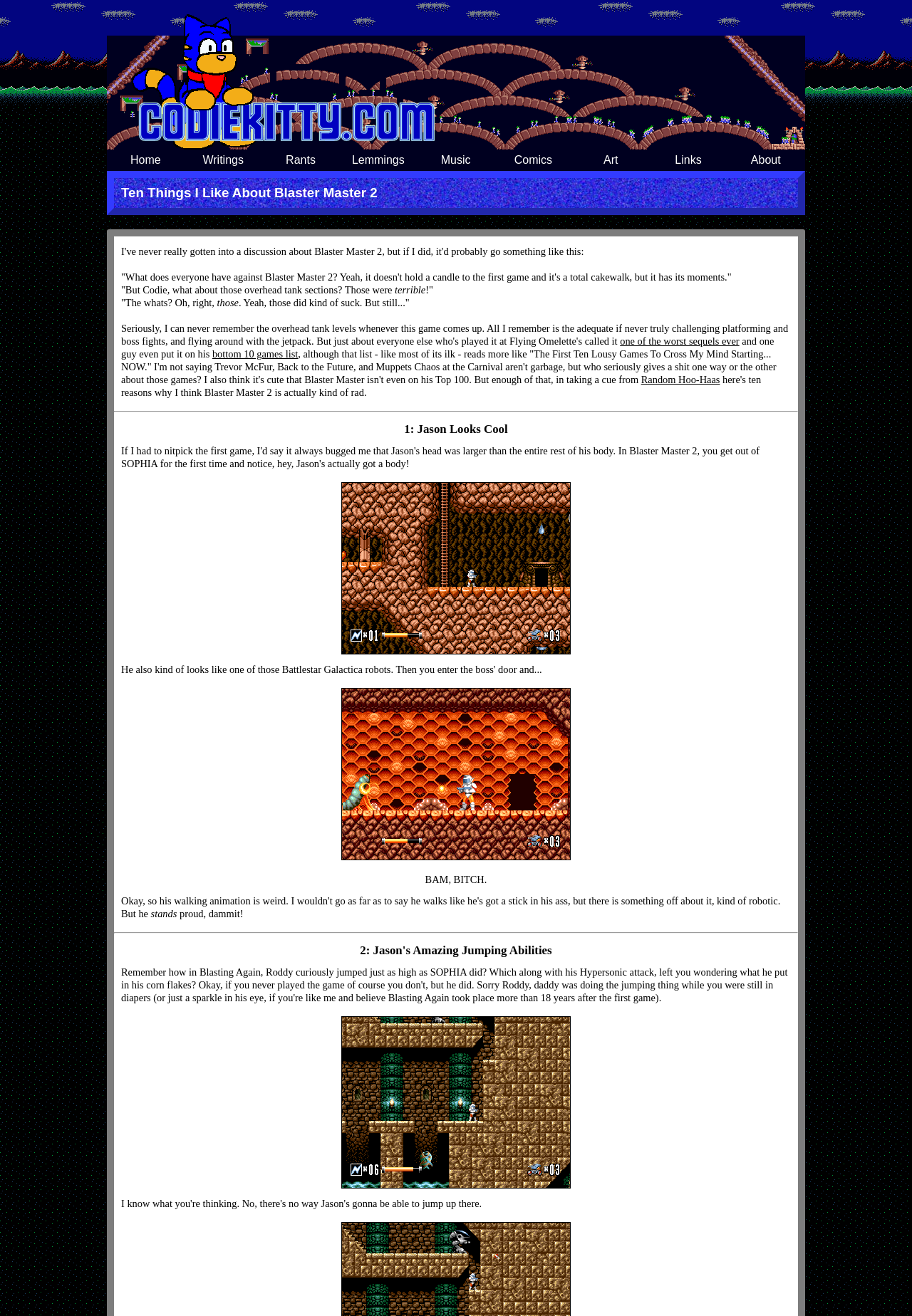Describe all visible elements and their arrangement on the webpage.

The webpage is about the author's positive opinions on Blaster Master 2, a video game. At the top, there is a logo image of "Codiekitty.com" and a navigation menu with 9 links: "Home", "Writings", "Rants", "Lemmings", "Music", "Comics", "Art", "Links", and "About". 

Below the navigation menu, there is a heading that reads "Ten Things I Like About Blaster Master 2". The author starts by expressing their disagreement with the general negative opinions about the game, mentioning that it has its moments despite being inferior to the first game and being easy to play. 

The author then discusses the criticism of the game's overhead tank sections, admitting that they were not good. The text continues with the author's opinions on the game, including a reference to someone's list of worst sequels and bottom 10 games. 

After a horizontal separator, the webpage is divided into sections, each with a heading and an image. The first section is titled "1: Jason Looks Cool" and features two images. The text accompanying the images is brief and humorous, with the author expressing admiration for the game's protagonist, Jason. 

The second section, separated by another horizontal separator, is titled "2: Jason's Amazing Jumping Abilities" and features one image. The webpage likely continues in this format, with each section highlighting a different aspect of the game that the author enjoys.